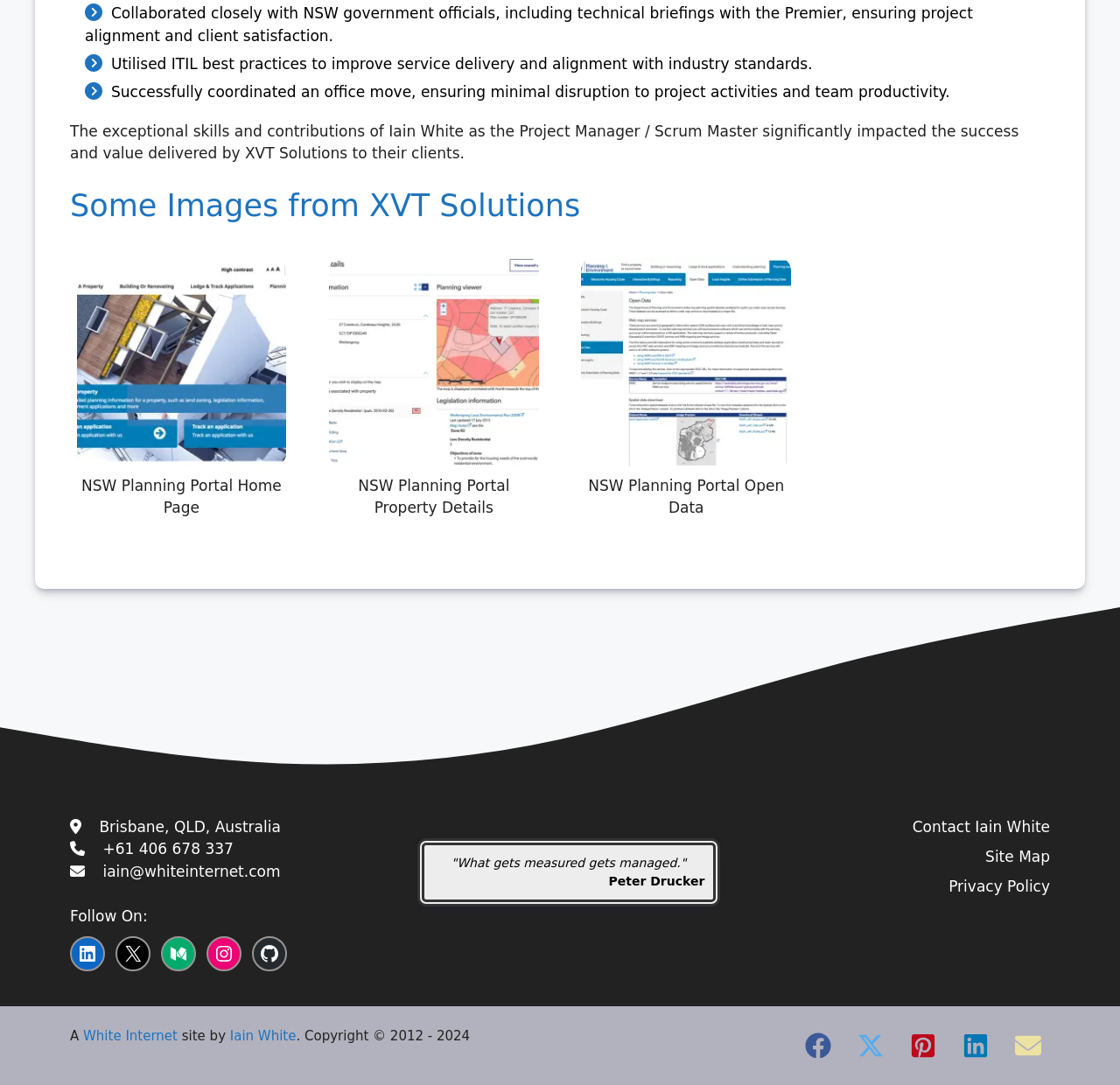Specify the bounding box coordinates of the element's area that should be clicked to execute the given instruction: "Share on Facebook". The coordinates should be four float numbers between 0 and 1, i.e., [left, top, right, bottom].

[0.711, 0.944, 0.75, 0.984]